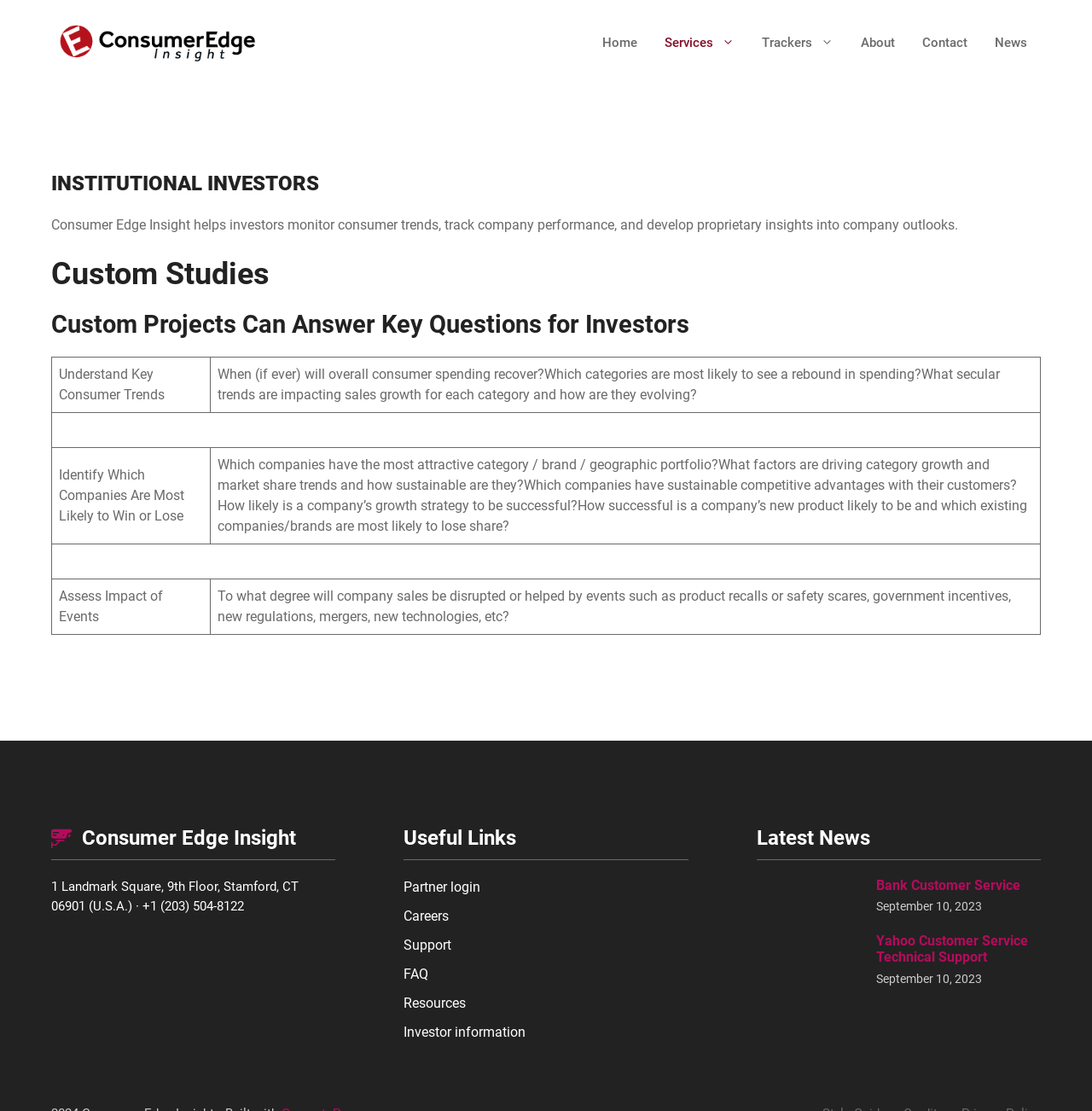Refer to the image and provide a thorough answer to this question:
What is the date of the latest news article?

The date of the latest news article can be found in the 'Latest News' section at the bottom of the webpage, where it is written as 'September 10, 2023'.